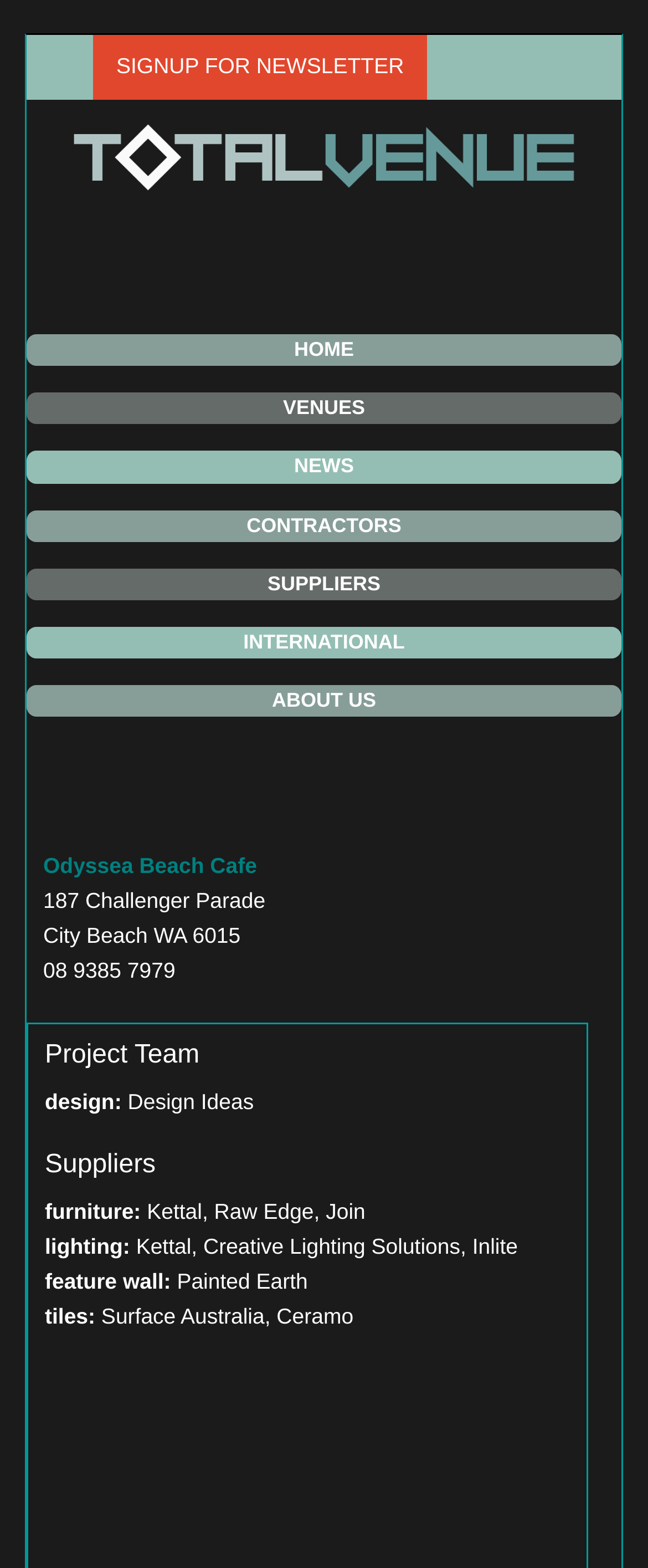Kindly determine the bounding box coordinates for the clickable area to achieve the given instruction: "Learn more about 'Odyssea Beach Cafe'".

[0.067, 0.544, 0.396, 0.56]